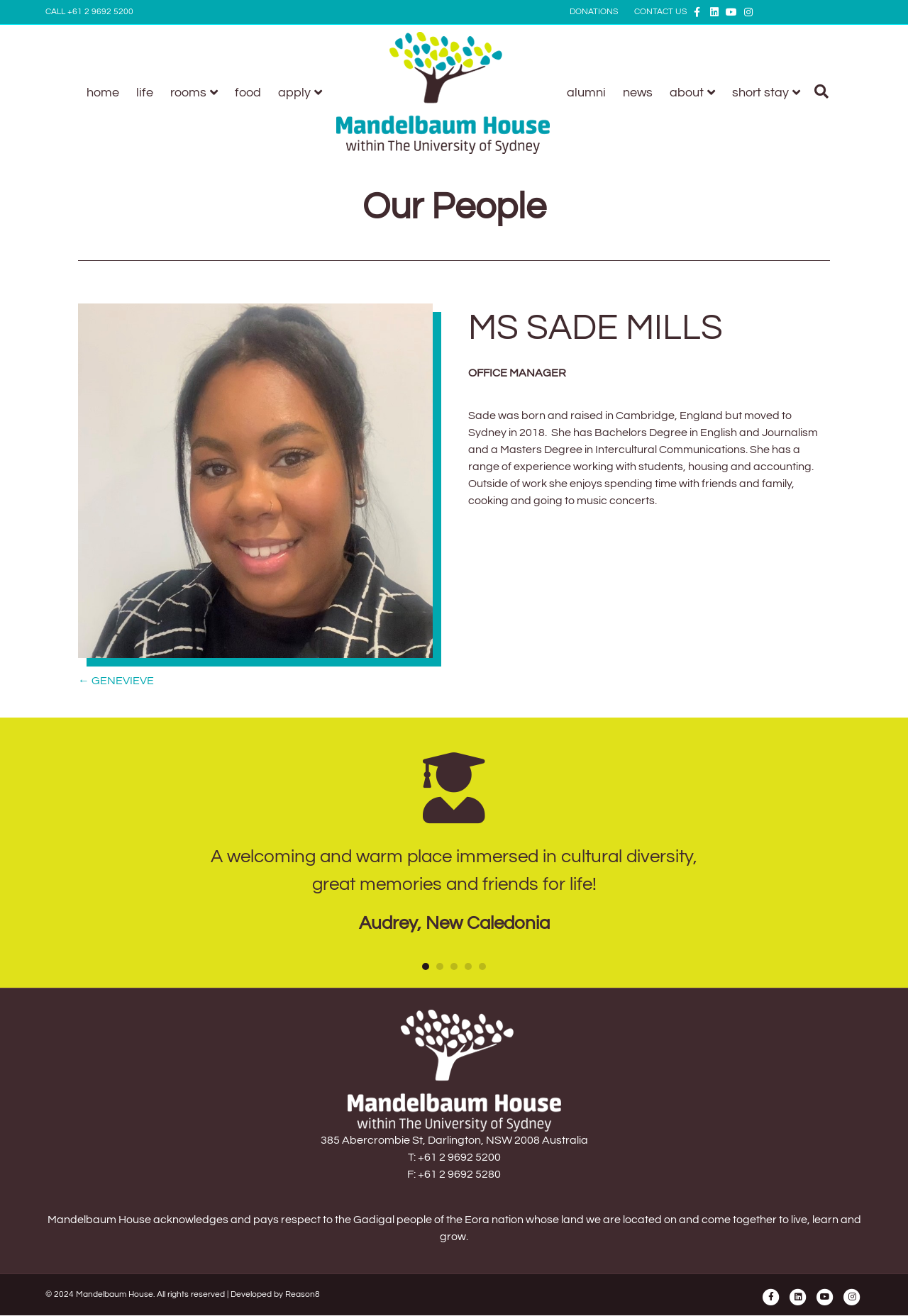Construct a comprehensive caption that outlines the webpage's structure and content.

This webpage is about MS Sade Mills, an office manager at Mandelbaum House. At the top of the page, there is a navigation bar with links to "DONATIONS", "CONTACT US", and social media platforms like Facebook, Linkedin, Youtube, and Instagram. Below the navigation bar, there is a header menu with links to various sections of the website, including "home", "life", "rooms", "food", "apply", "Mandelbaum House", "alumni", "news", "about", and "short stay".

The main content of the page is divided into two sections. On the left side, there is a heading "Our People" followed by a photo of Sade and a brief bio that describes her background, education, and work experience. On the right side, there is a heading "MS SADE MILLS" with a subheading "OFFICE MANAGER" and a longer text that provides more information about Sade's experience and interests.

Below Sade's bio, there is a navigation section labeled "Posts" with a link to a previous post titled "GENEVIEVE". Further down, there are three short testimonials from residents of Mandelbaum House, including a quote from Audrey from New Caledonia.

At the bottom of the page, there is a section with links to pages 1 through 5, and a complementary section with the Mandelbaum House logo, address, and contact information. There is also a statement acknowledging the traditional owners of the land and a copyright notice with links to Reason8 and social media platforms.